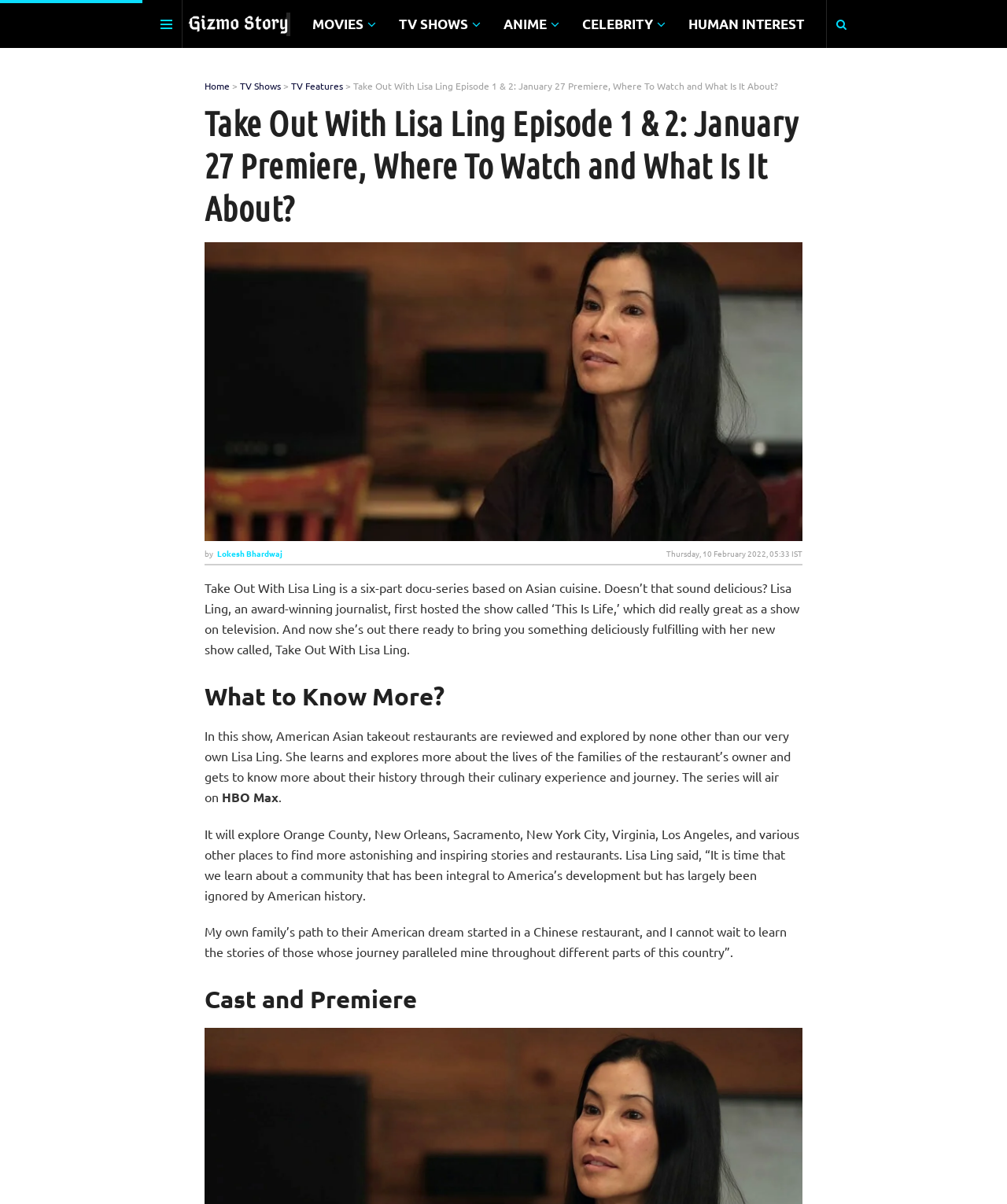Determine the bounding box coordinates for the HTML element mentioned in the following description: "TV Features". The coordinates should be a list of four floats ranging from 0 to 1, represented as [left, top, right, bottom].

[0.289, 0.066, 0.341, 0.076]